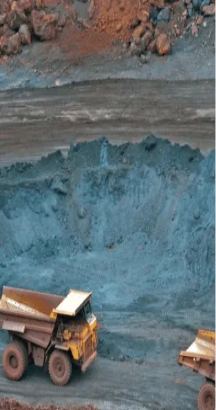What is the significance of the exposed mineral deposits in the image?
Using the image as a reference, answer the question with a short word or phrase.

Highlighting complexities of resource extraction